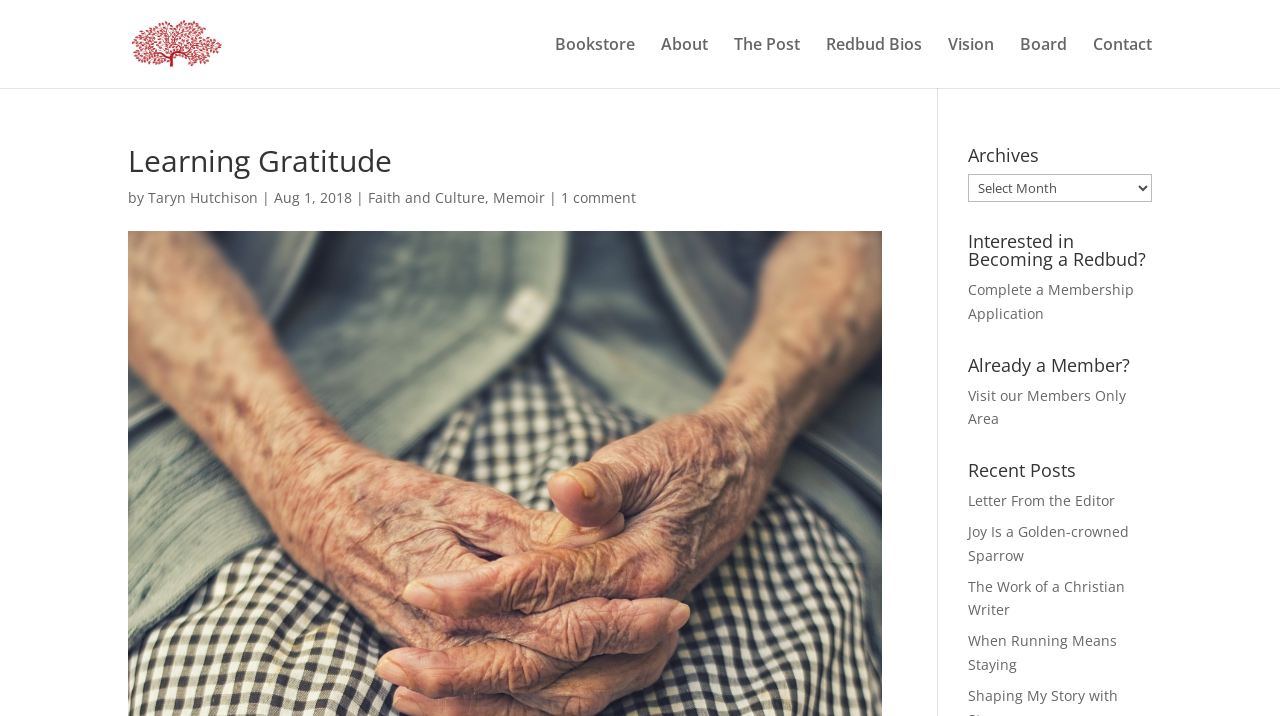Pinpoint the bounding box coordinates of the element that must be clicked to accomplish the following instruction: "Contact Tech Daily Business". The coordinates should be in the format of four float numbers between 0 and 1, i.e., [left, top, right, bottom].

None